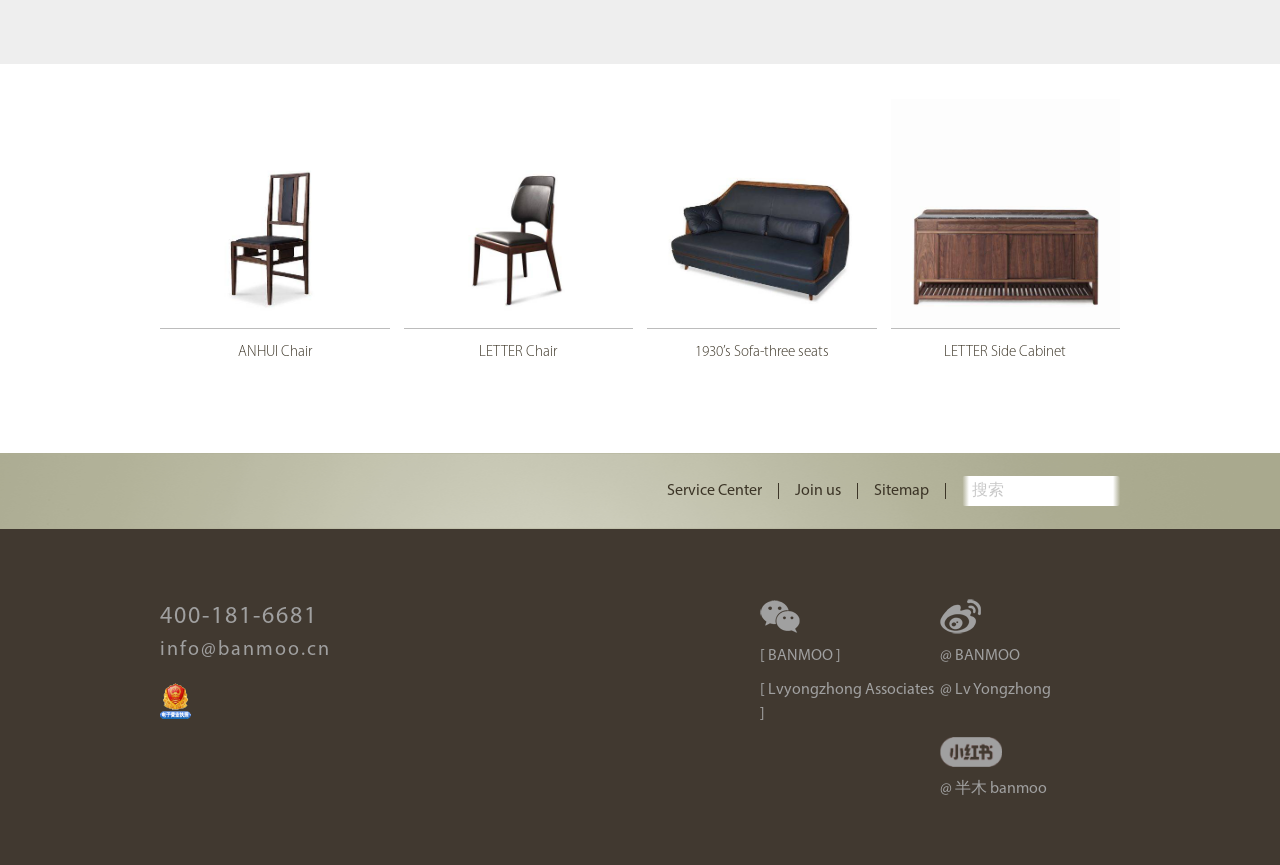Show the bounding box coordinates for the element that needs to be clicked to execute the following instruction: "search for something". Provide the coordinates in the form of four float numbers between 0 and 1, i.e., [left, top, right, bottom].

[0.752, 0.551, 0.875, 0.585]